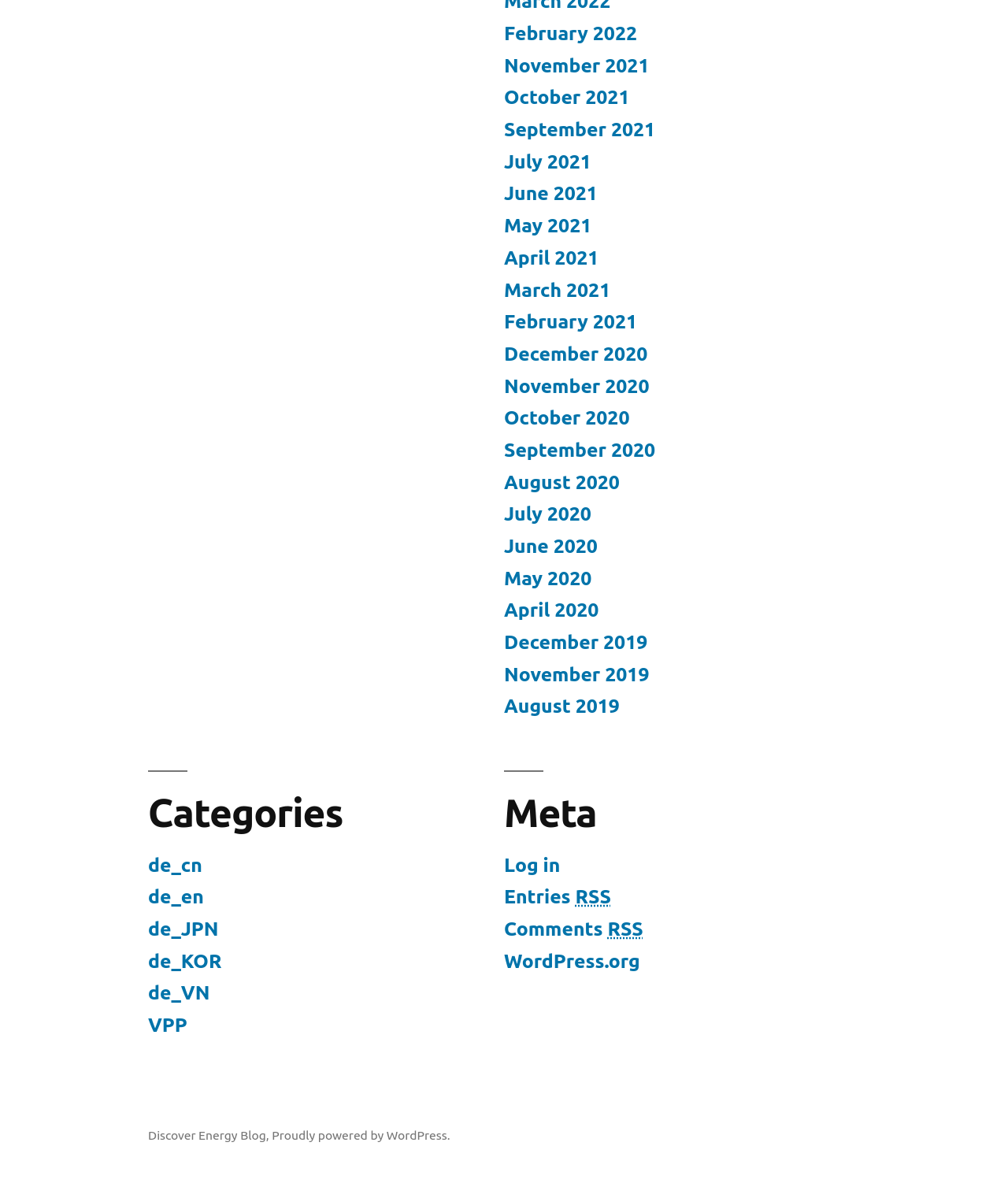Please identify the bounding box coordinates of the element's region that I should click in order to complete the following instruction: "Switch to de_cn category". The bounding box coordinates consist of four float numbers between 0 and 1, i.e., [left, top, right, bottom].

[0.147, 0.712, 0.201, 0.731]